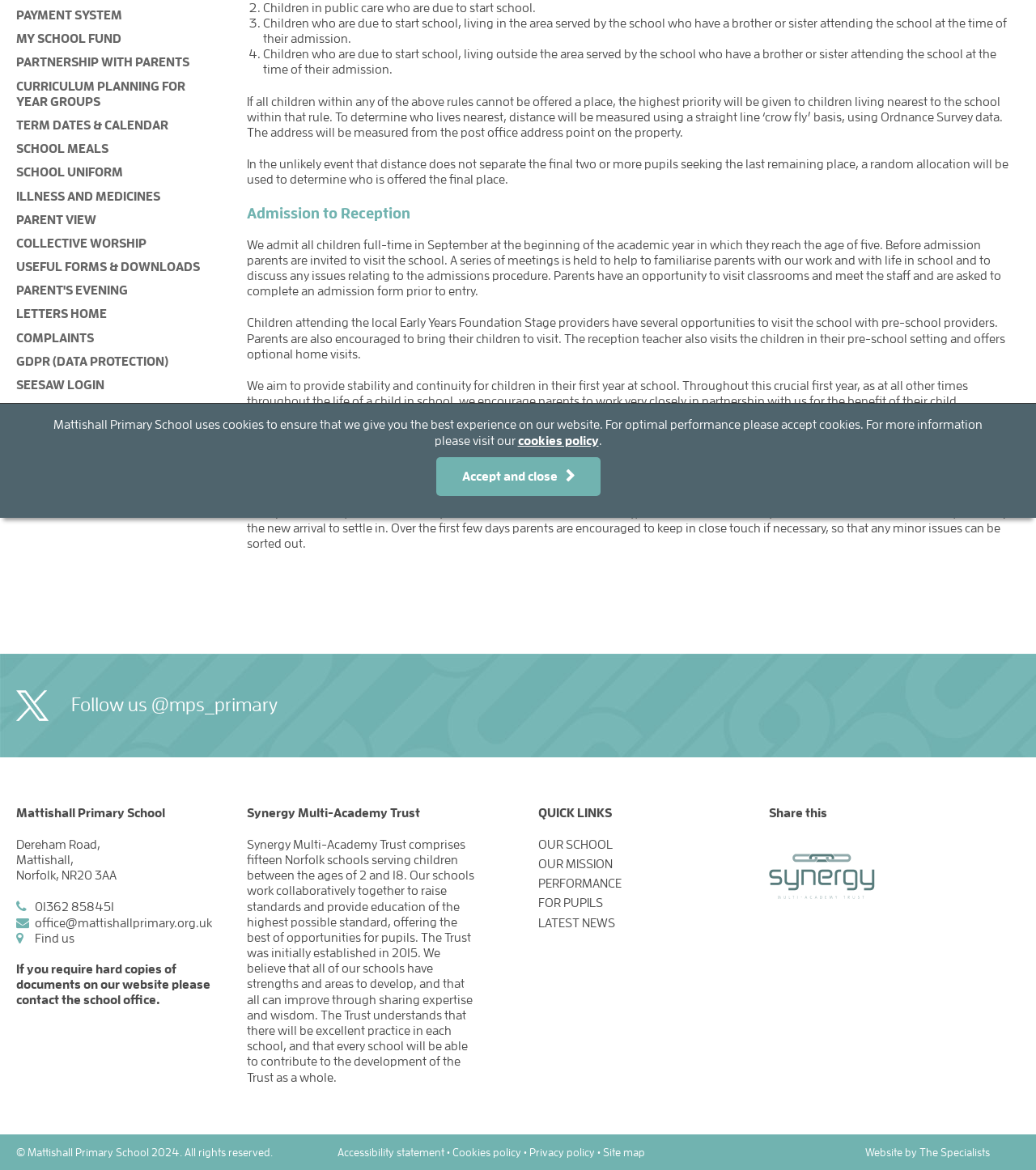Using the description "Term Dates & Calendar", locate and provide the bounding box of the UI element.

[0.016, 0.102, 0.162, 0.113]